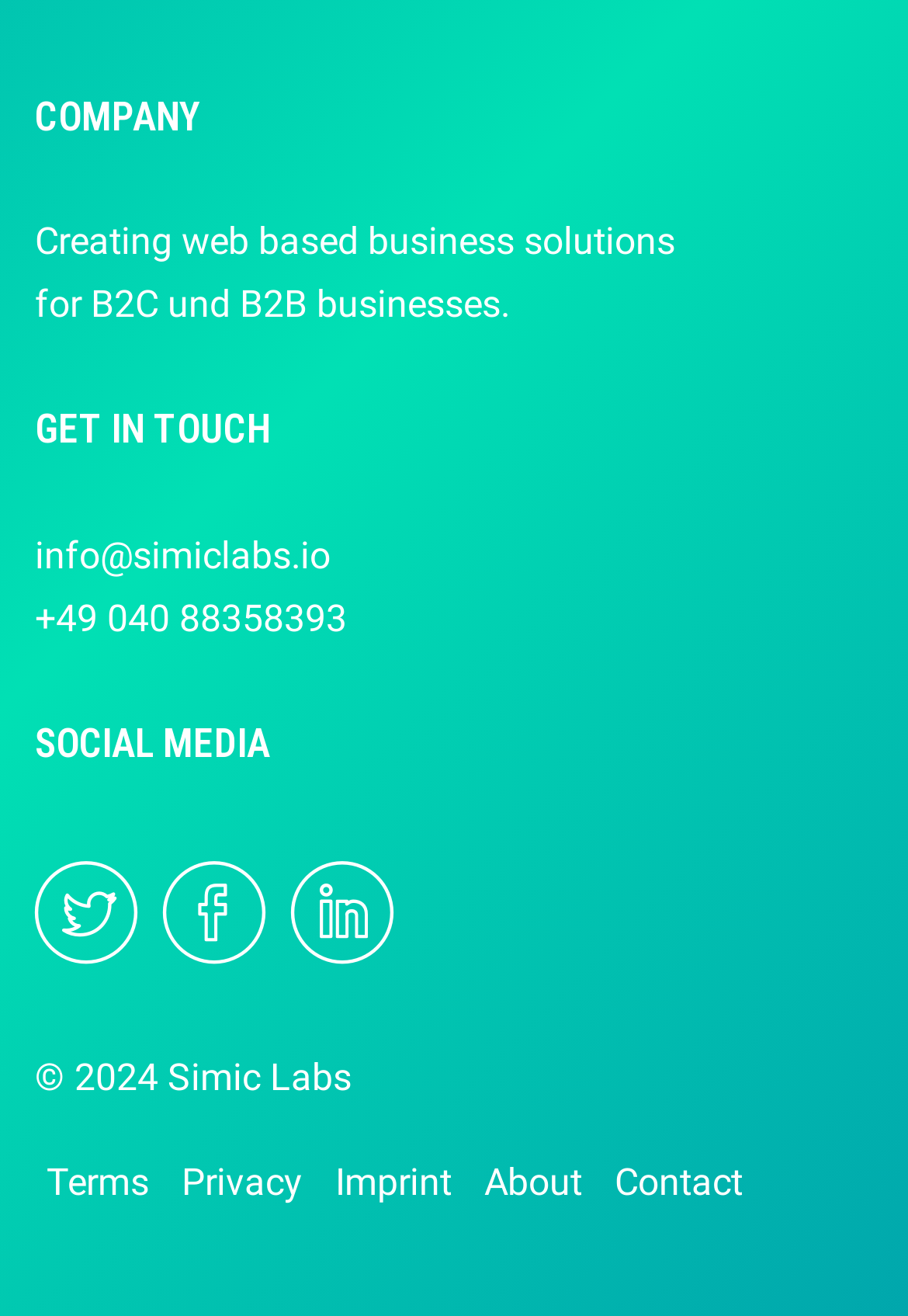Identify the bounding box coordinates for the region of the element that should be clicked to carry out the instruction: "Learn more about the company". The bounding box coordinates should be four float numbers between 0 and 1, i.e., [left, top, right, bottom].

[0.533, 0.882, 0.641, 0.916]